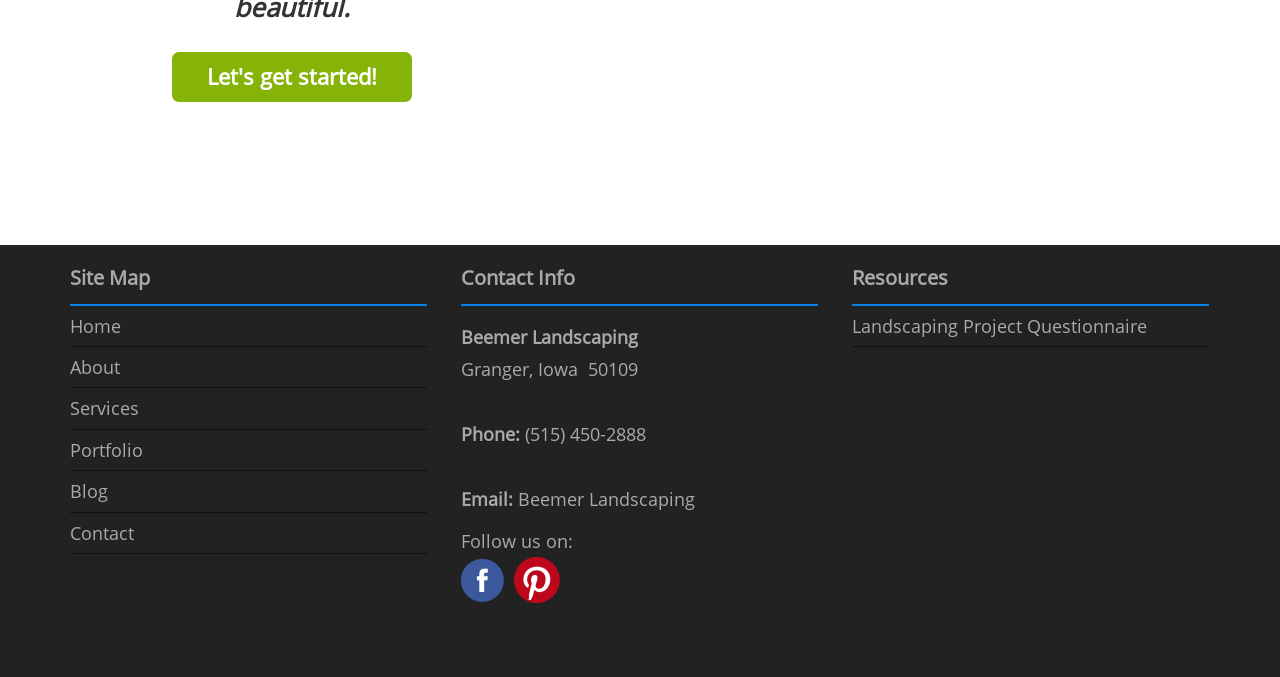Indicate the bounding box coordinates of the clickable region to achieve the following instruction: "View 'Landscaping Project Questionnaire'."

[0.666, 0.463, 0.896, 0.499]